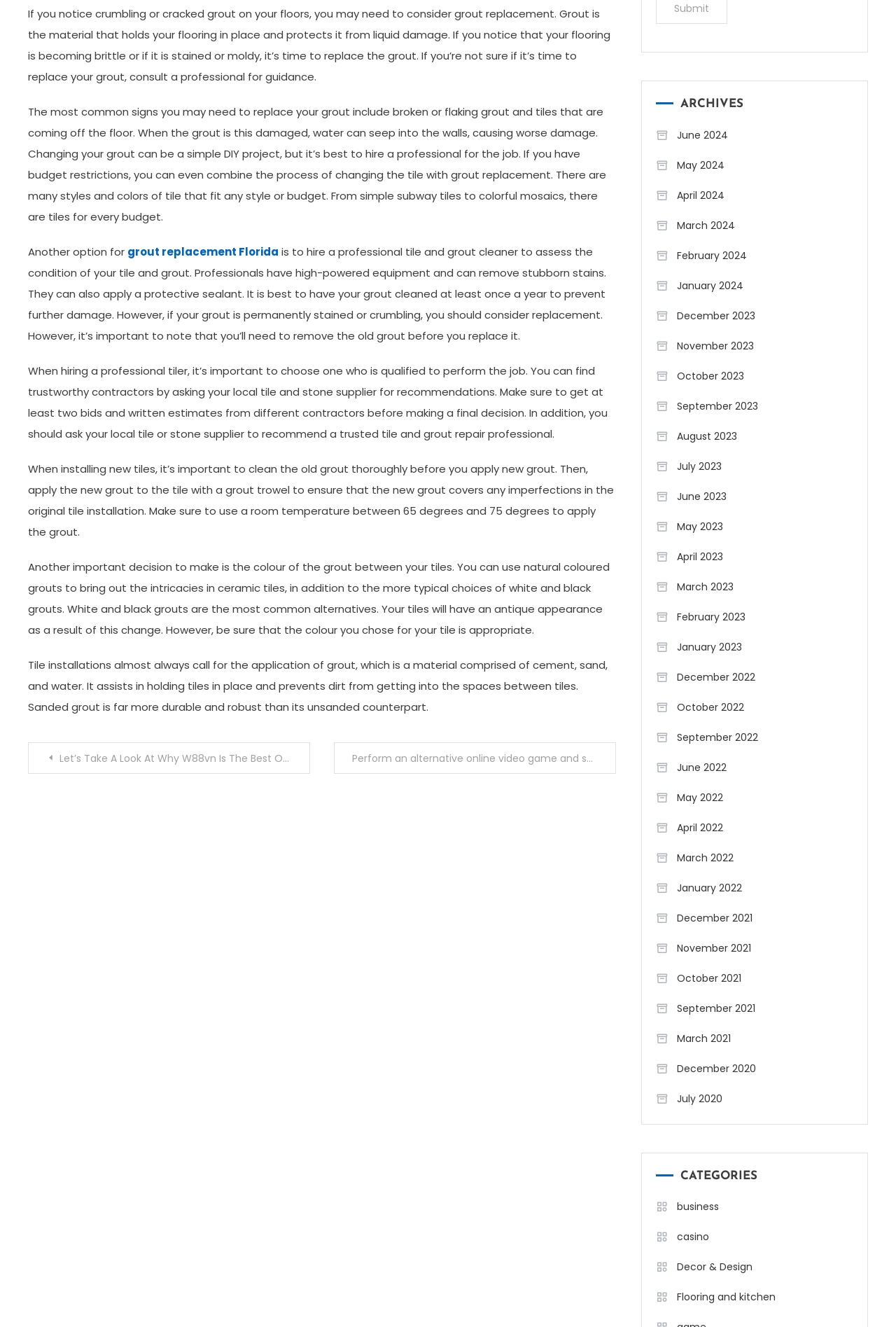Identify and provide the bounding box coordinates of the UI element described: "December 2021". The coordinates should be formatted as [left, top, right, bottom], with each number being a float between 0 and 1.

[0.732, 0.683, 0.84, 0.7]